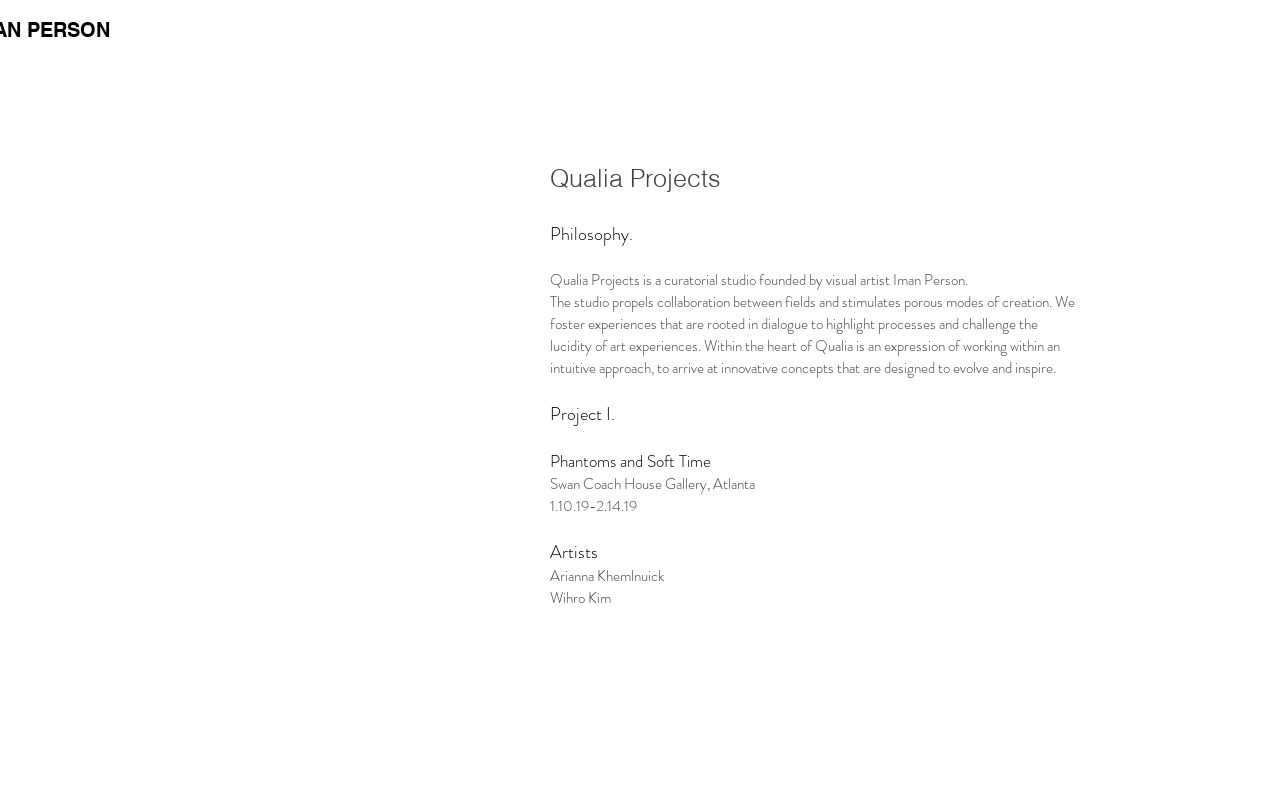Answer briefly with one word or phrase:
Where was the 'Phantoms and Soft Time' exhibition held?

Swan Coach House Gallery, Atlanta